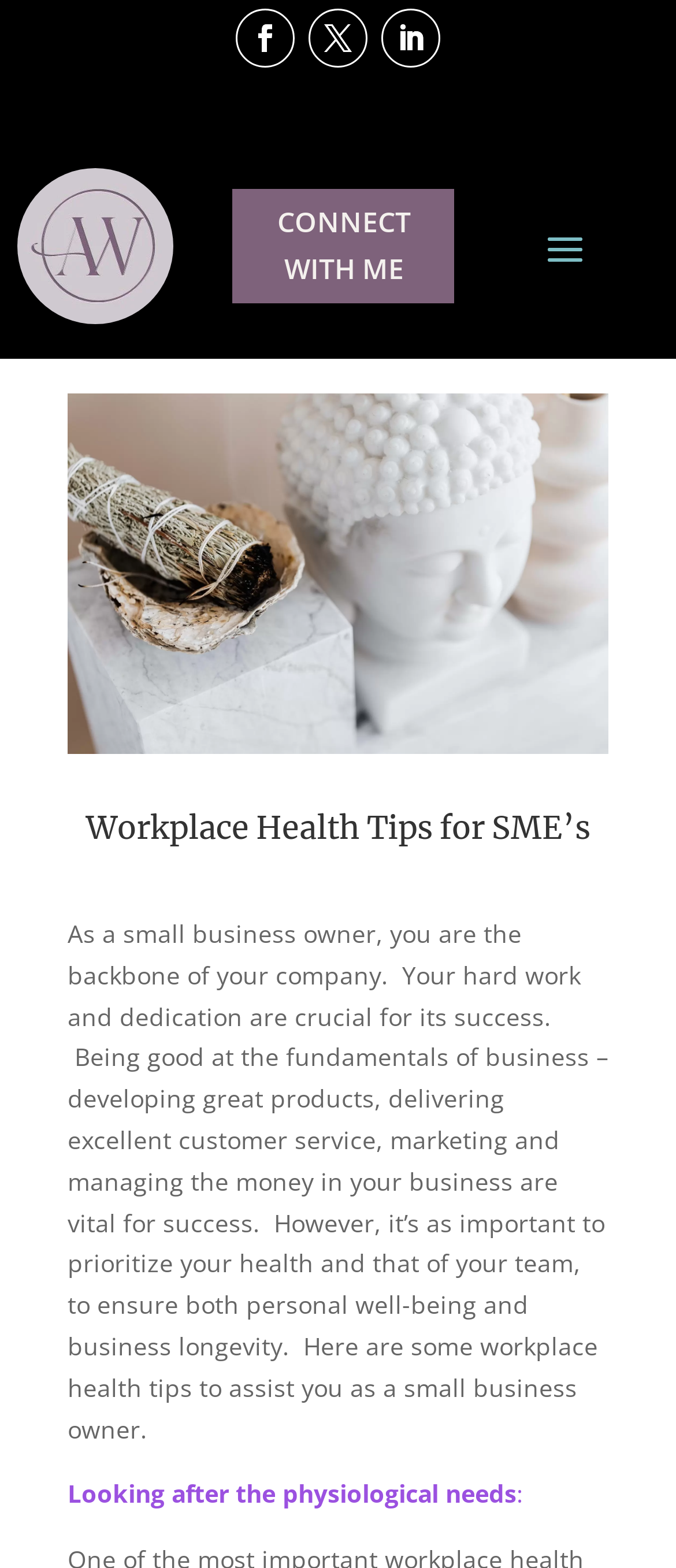Identify the bounding box for the described UI element. Provide the coordinates in (top-left x, top-left y, bottom-right x, bottom-right y) format with values ranging from 0 to 1: parent_node: Ayushi Veda

None